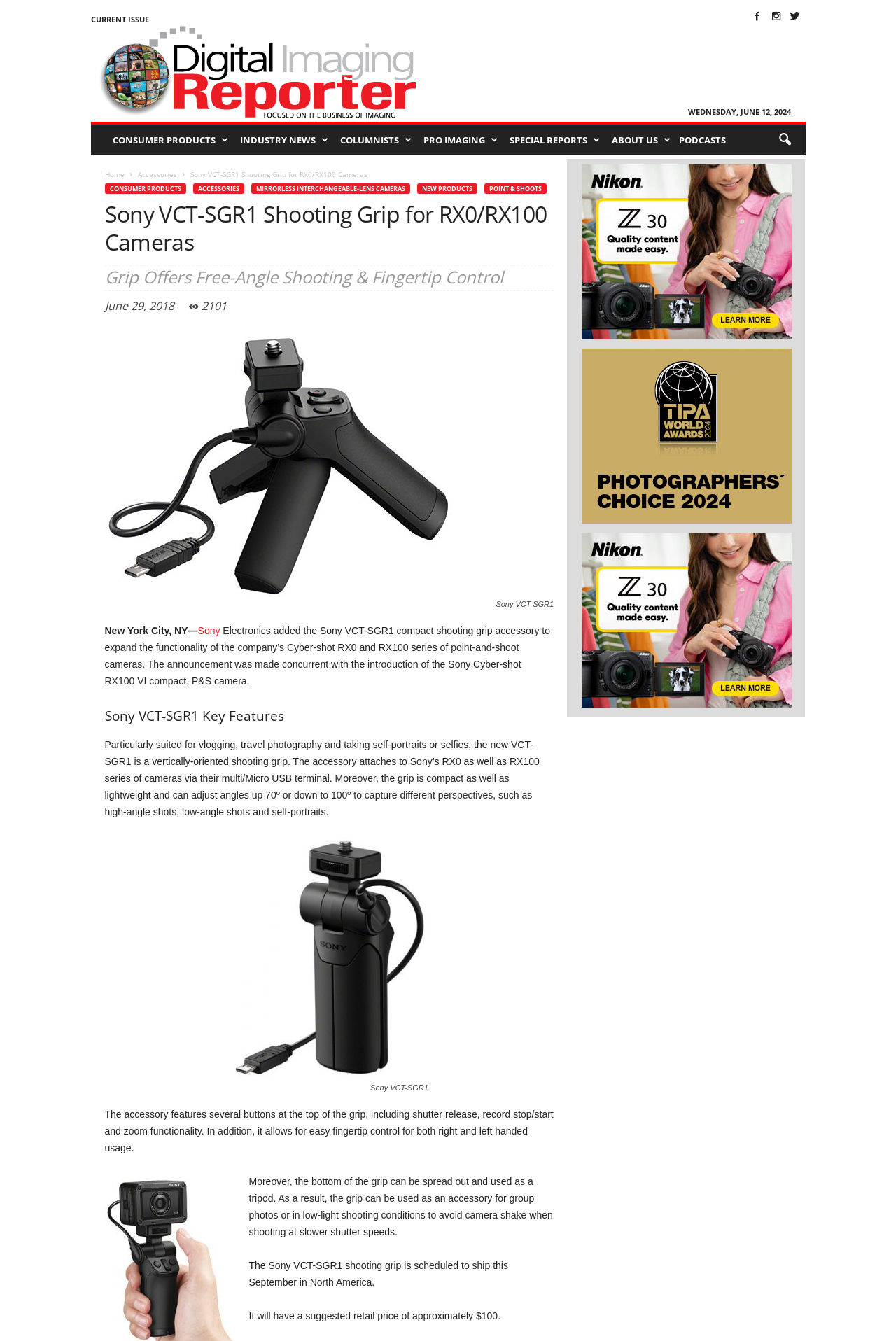Locate the bounding box coordinates of the element to click to perform the following action: 'Click the 'Sony' link'. The coordinates should be given as four float values between 0 and 1, in the form of [left, top, right, bottom].

[0.221, 0.466, 0.249, 0.474]